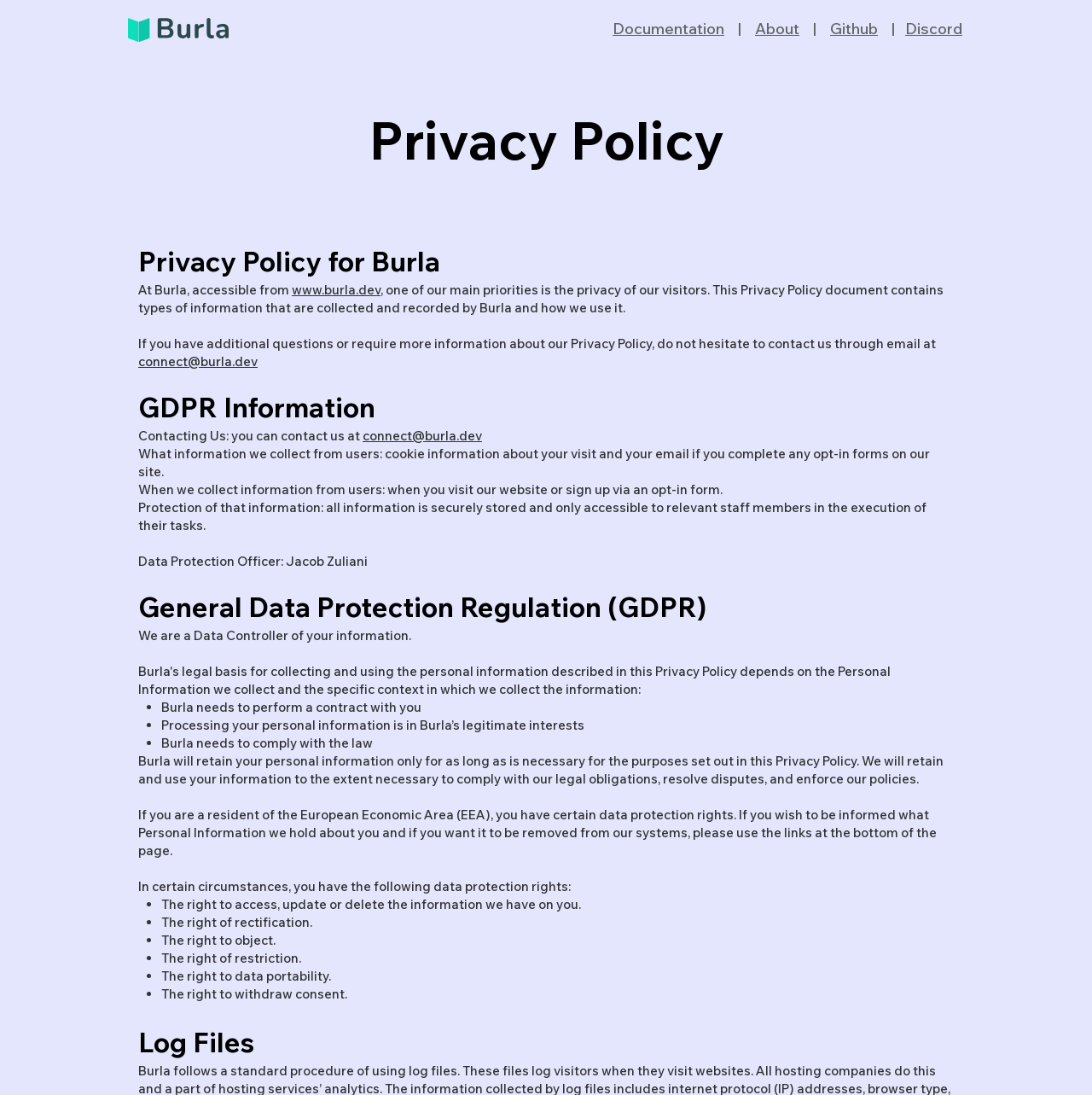Give a concise answer of one word or phrase to the question: 
What information does Burla collect from users?

Cookie information and email